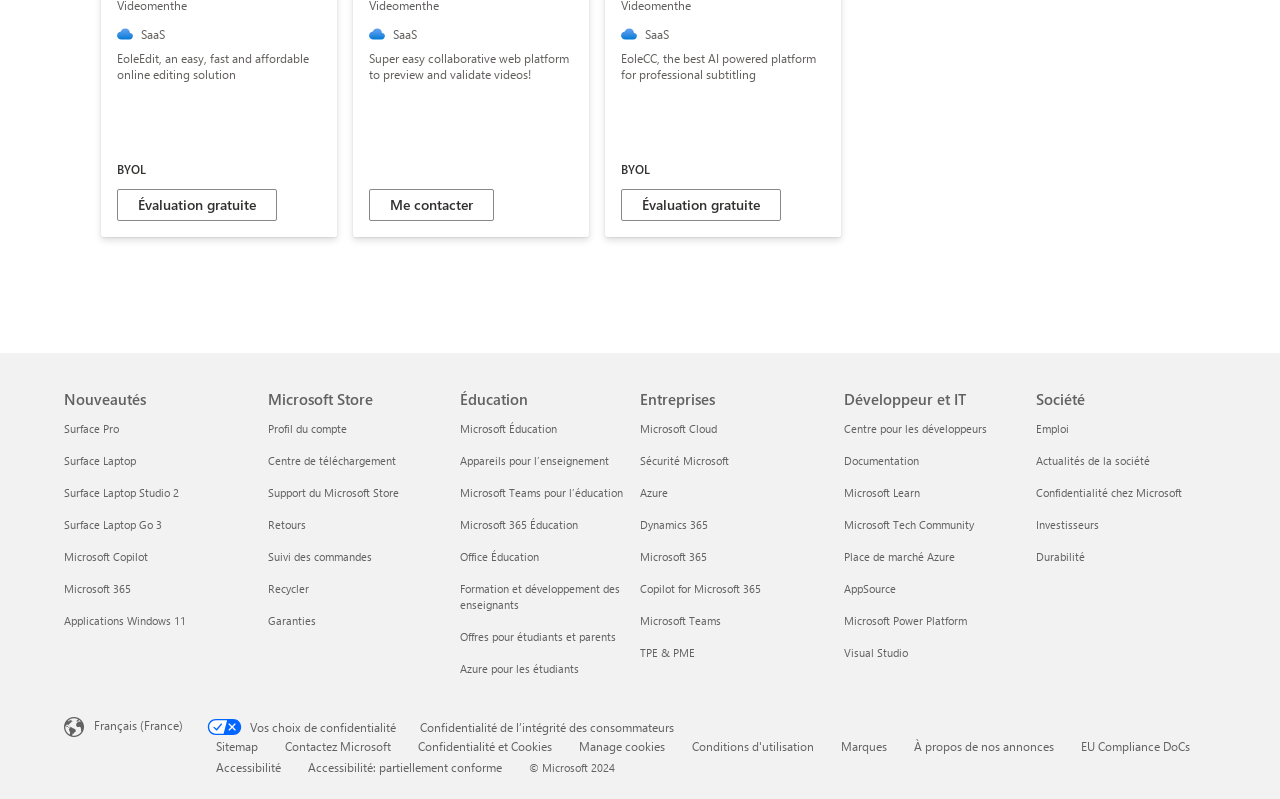For the element described, predict the bounding box coordinates as (top-left x, top-left y, bottom-right x, bottom-right y). All values should be between 0 and 1. Element description: Surface Laptop Studio 2

[0.05, 0.607, 0.14, 0.626]